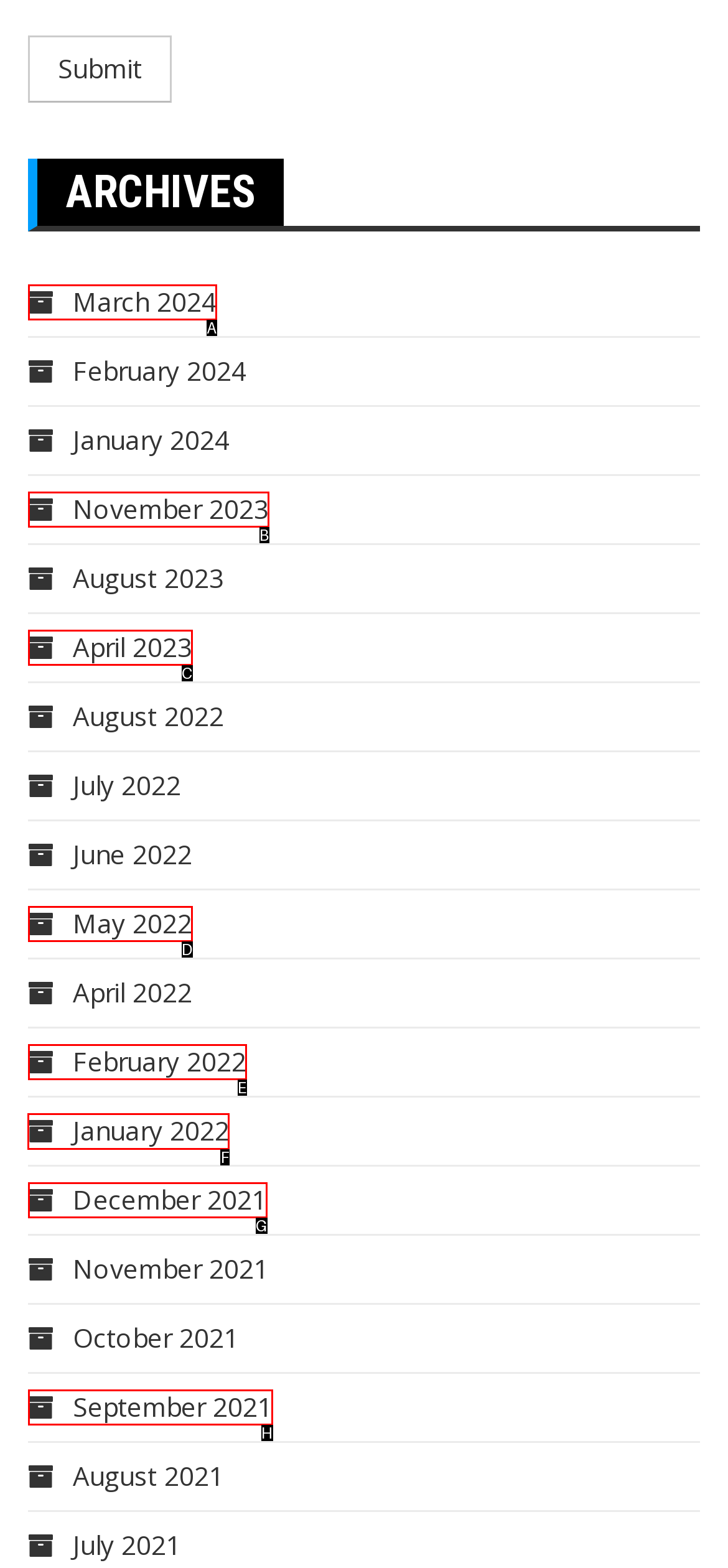Identify the letter of the correct UI element to fulfill the task: View archives for January 2022 from the given options in the screenshot.

F